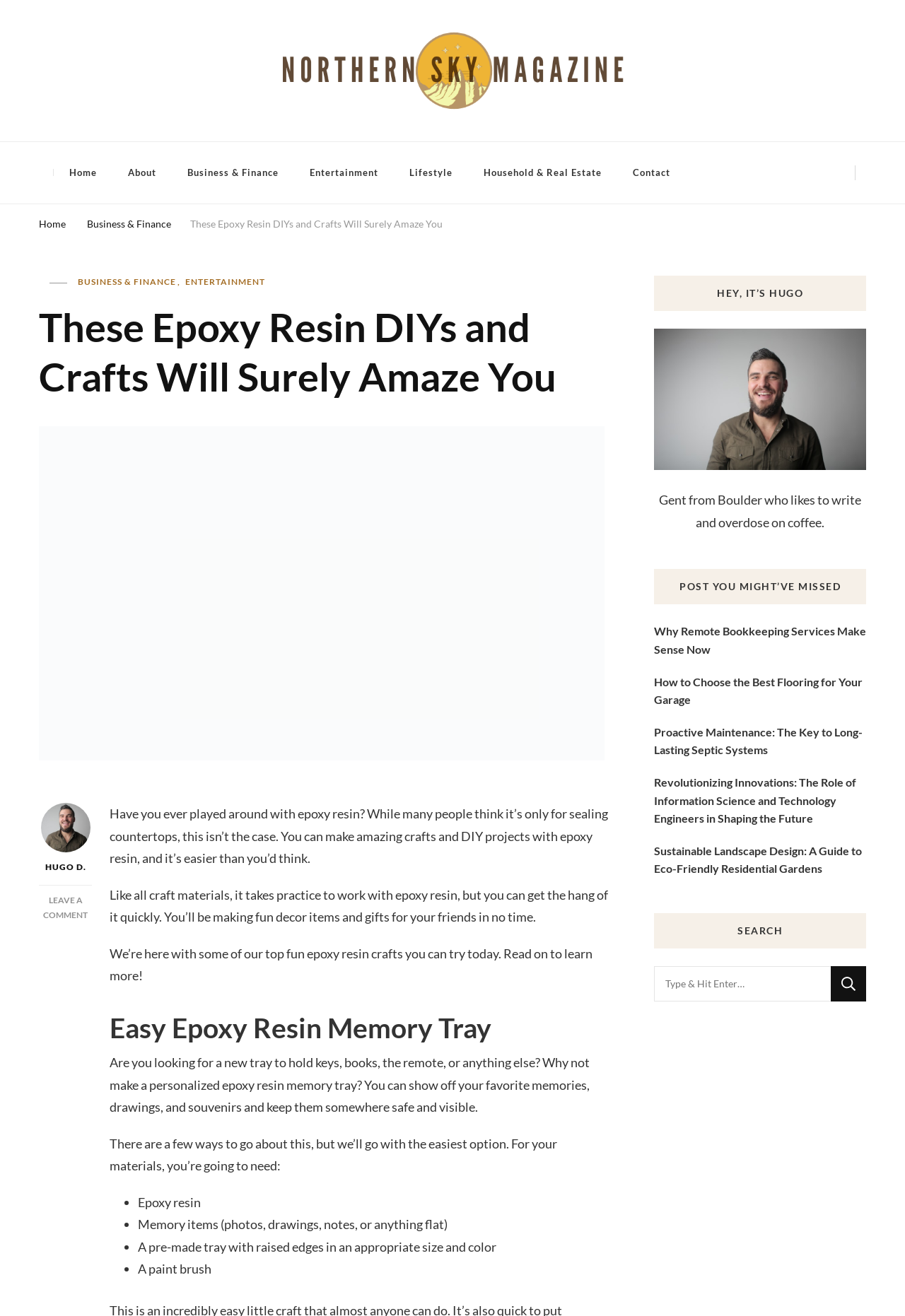Carefully examine the image and provide an in-depth answer to the question: What is the purpose of the search box?

The search box is located at the bottom-right corner of the webpage, and its purpose is to allow users to search for specific content on the website. The placeholder text 'Looking for Something?' suggests that users can enter keywords or phrases to find relevant articles or information.